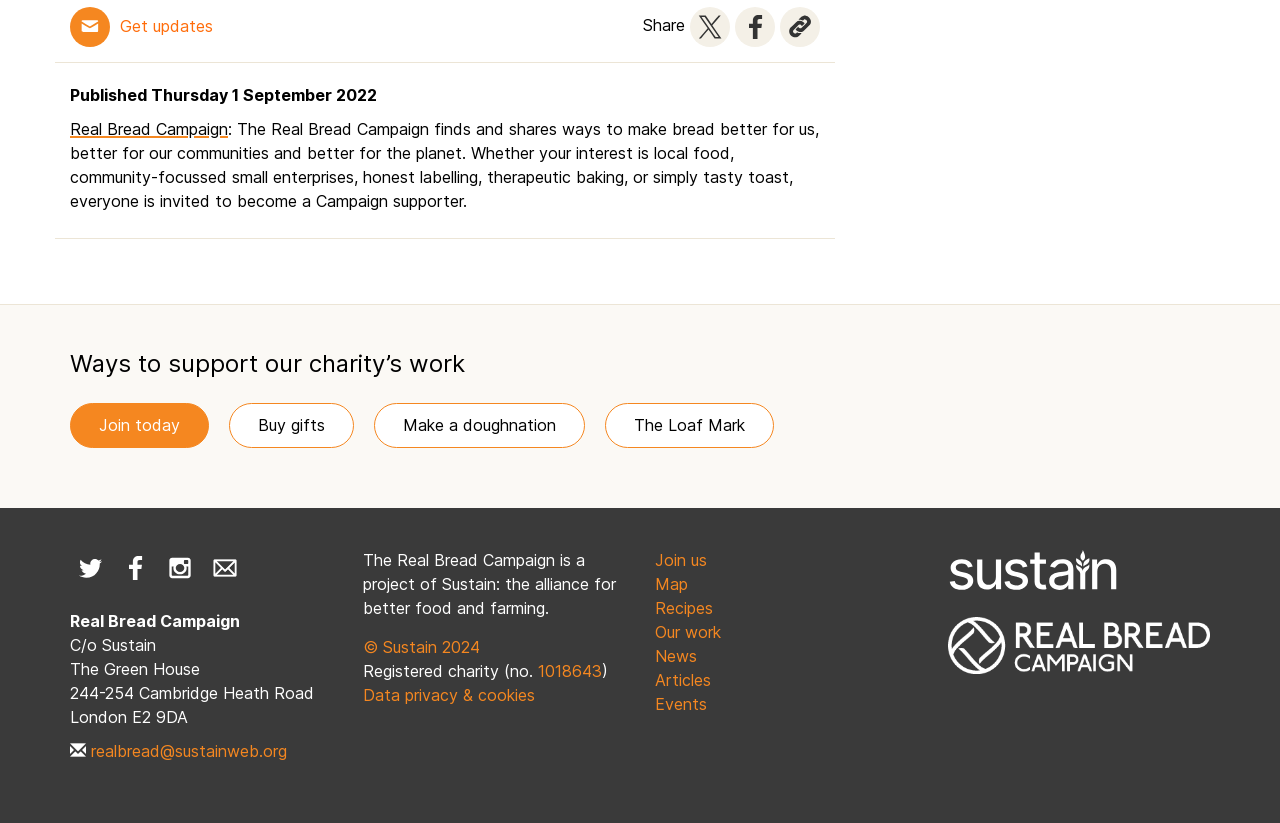Provide the bounding box coordinates of the area you need to click to execute the following instruction: "Click on 'Map'".

[0.512, 0.698, 0.538, 0.722]